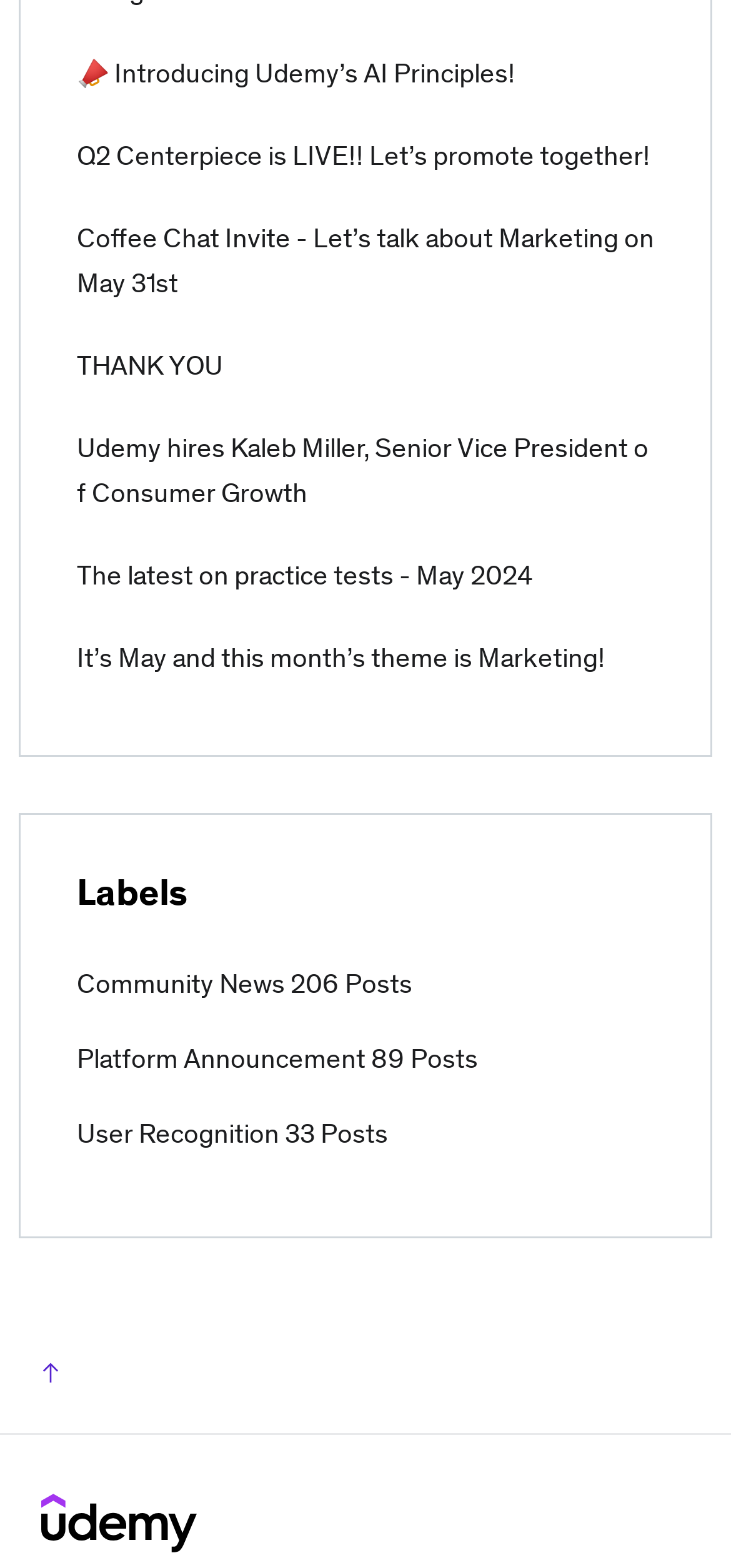Determine the bounding box coordinates (top-left x, top-left y, bottom-right x, bottom-right y) of the UI element described in the following text: Fred Posner

None